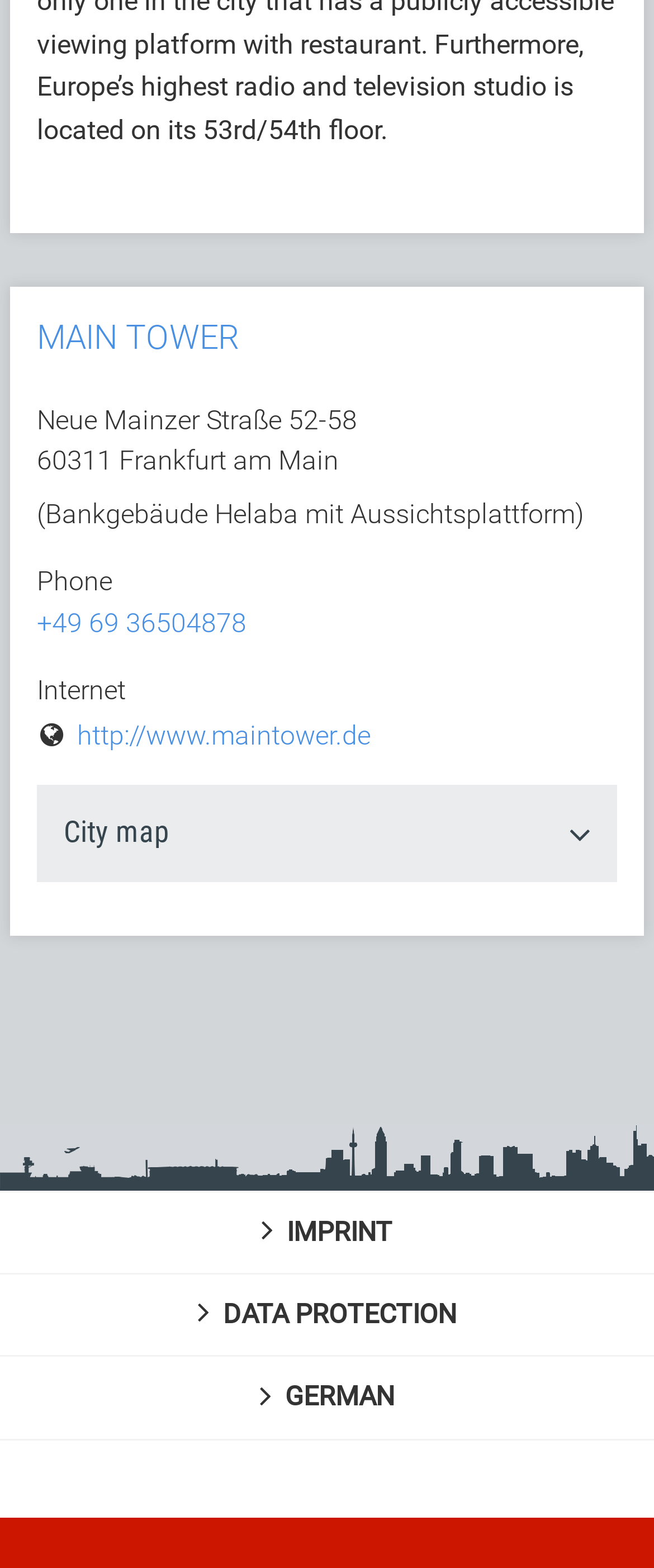Identify and provide the bounding box coordinates of the UI element described: "+49 69 36504878". The coordinates should be formatted as [left, top, right, bottom], with each number being a float between 0 and 1.

[0.056, 0.387, 0.377, 0.407]